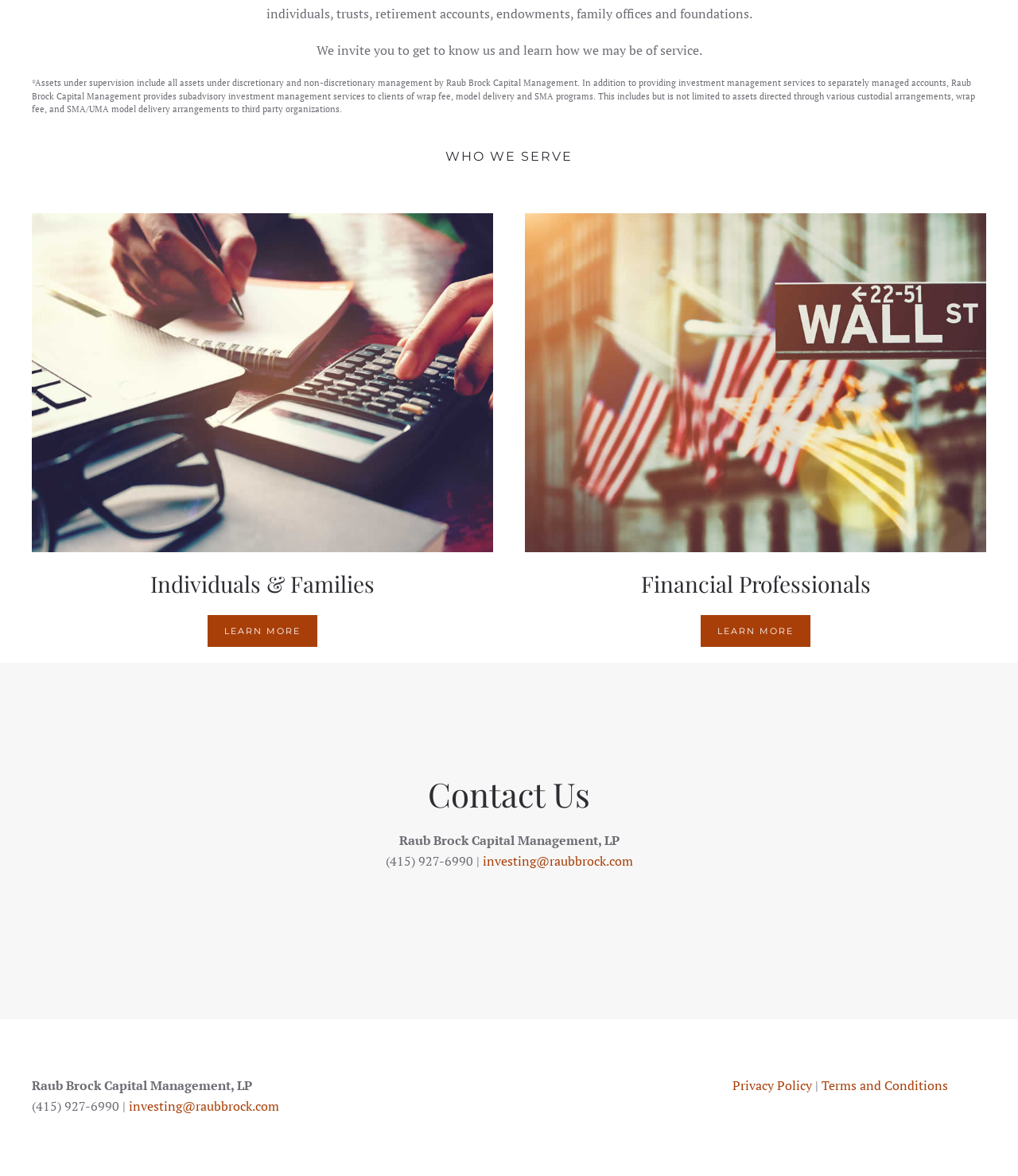Please find the bounding box coordinates in the format (top-left x, top-left y, bottom-right x, bottom-right y) for the given element description. Ensure the coordinates are floating point numbers between 0 and 1. Description: Terms and Conditions

[0.807, 0.916, 0.931, 0.931]